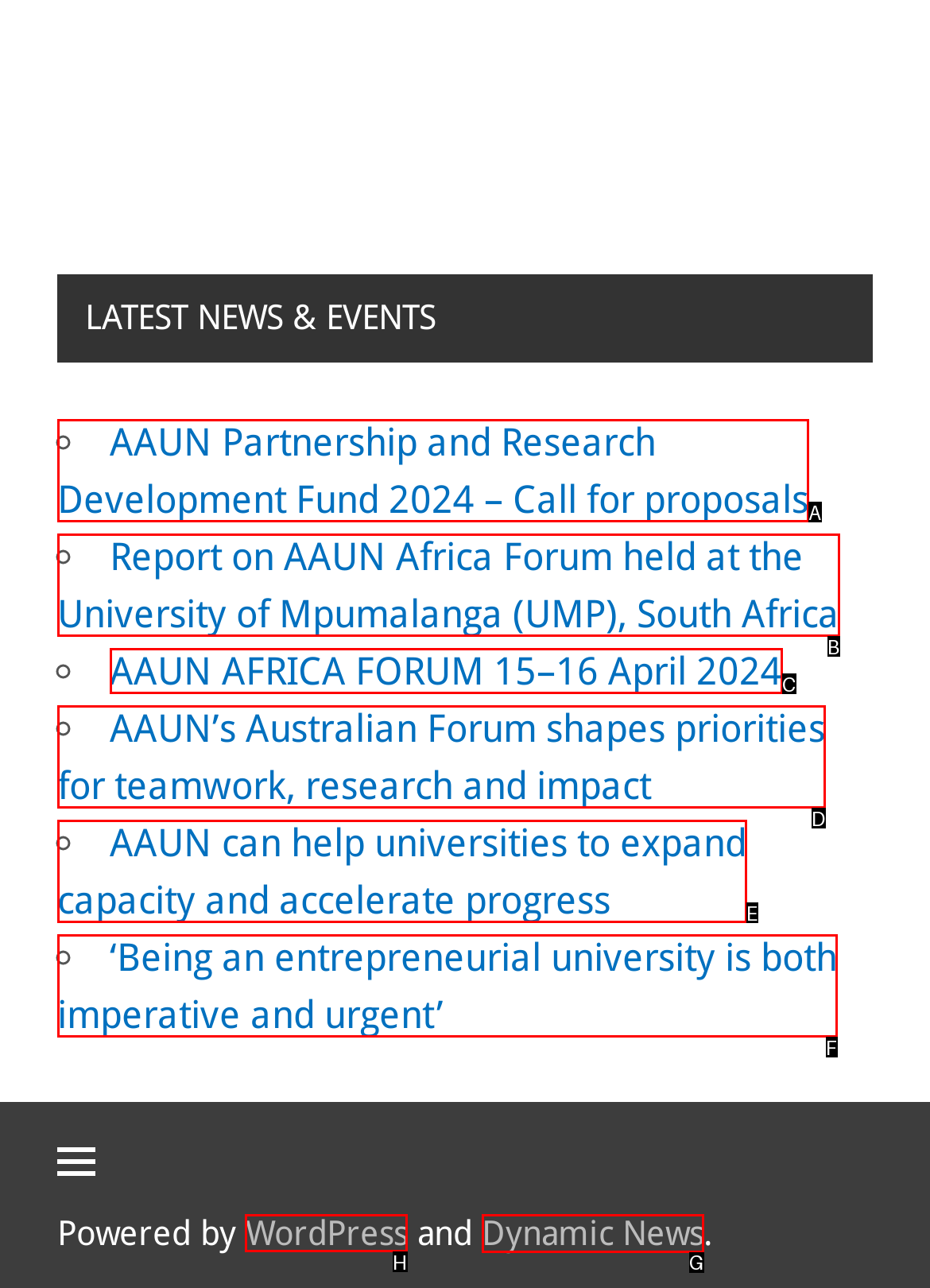For the task "Visit the WordPress website", which option's letter should you click? Answer with the letter only.

H